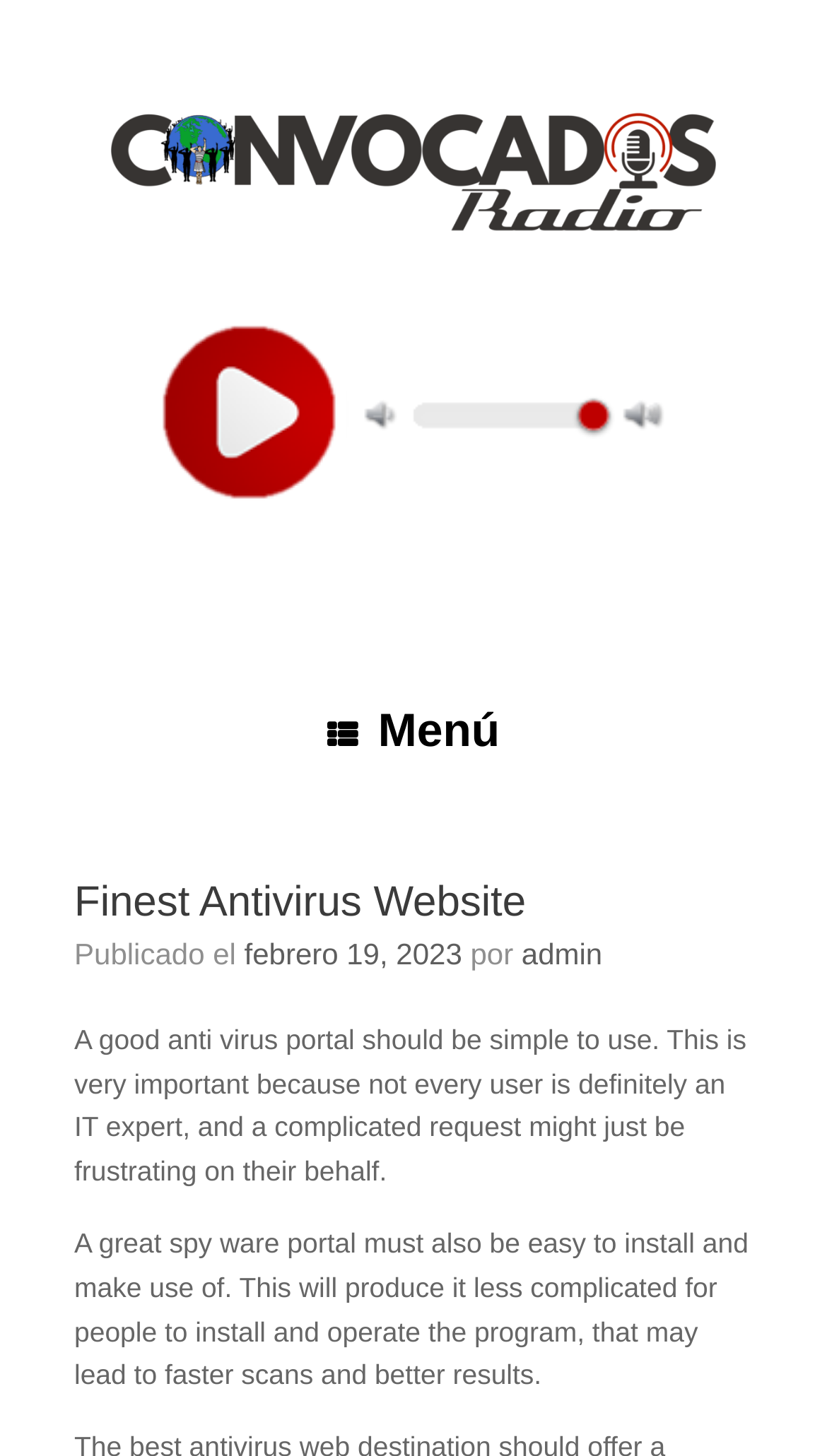When was the article published?
Please describe in detail the information shown in the image to answer the question.

I found the answer by looking at the link element with the text 'febrero 19, 2023' which is located at [0.295, 0.643, 0.559, 0.666] and is a child of the StaticText element with the text 'Publicado el'.